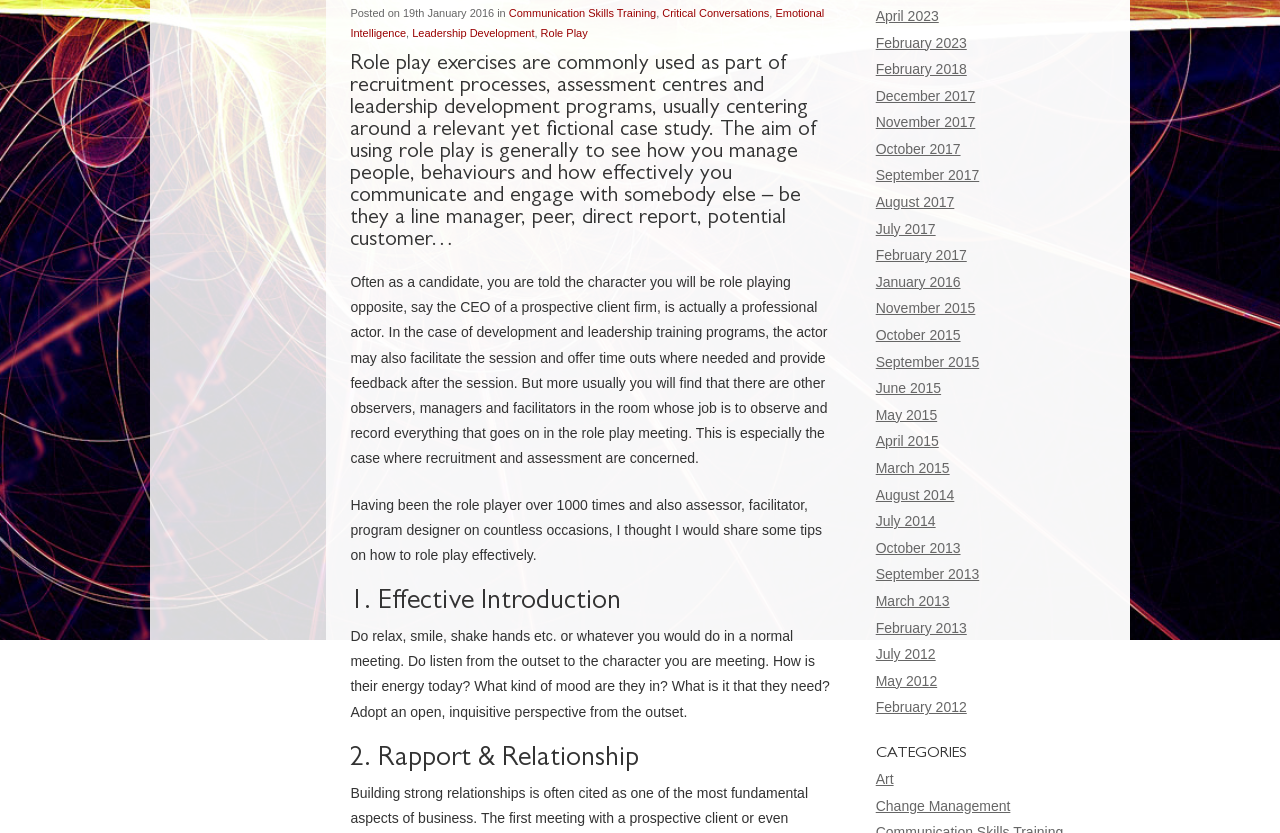Provide the bounding box coordinates of the HTML element described as: "Emotional Intelligence". The bounding box coordinates should be four float numbers between 0 and 1, i.e., [left, top, right, bottom].

[0.274, 0.008, 0.644, 0.046]